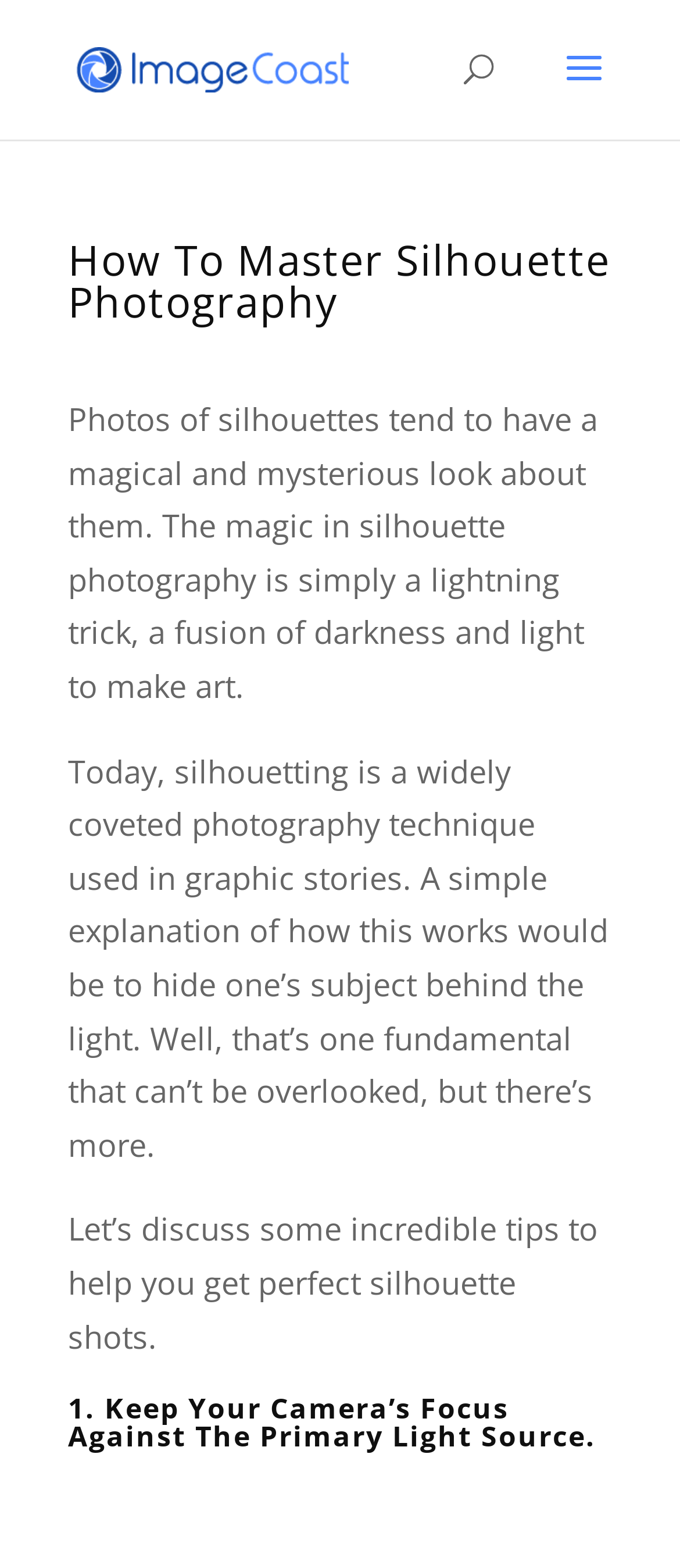Answer the question below with a single word or a brief phrase: 
What is the main topic of this webpage?

Silhouette Photography